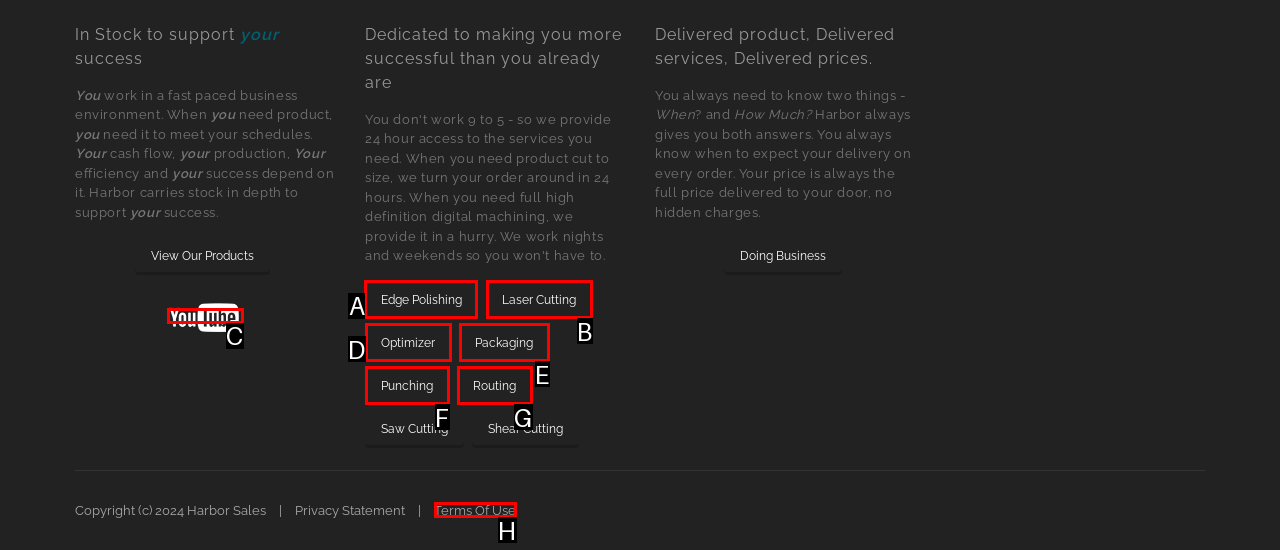Among the marked elements in the screenshot, which letter corresponds to the UI element needed for the task: Check the 'Terms And Conditions'?

None